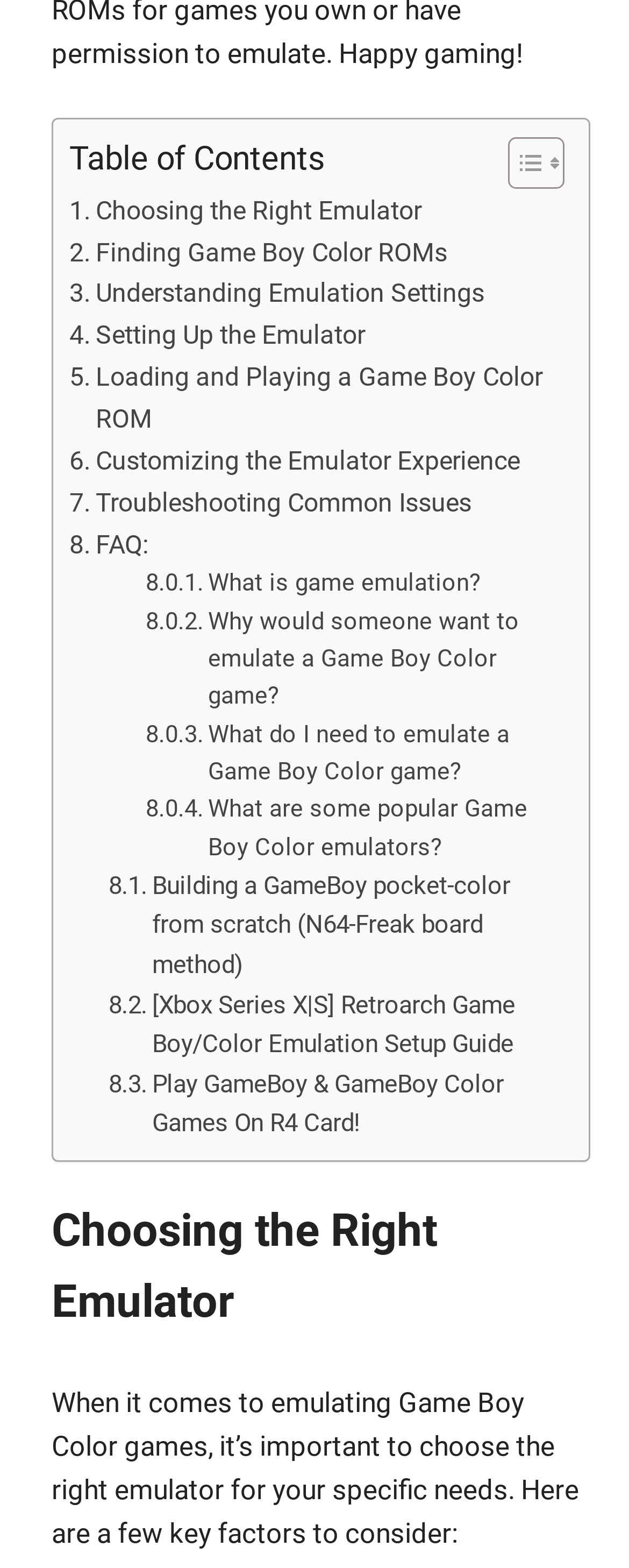How many images are there in the Toggle Table of Content link?
Answer the question with a single word or phrase by looking at the picture.

2